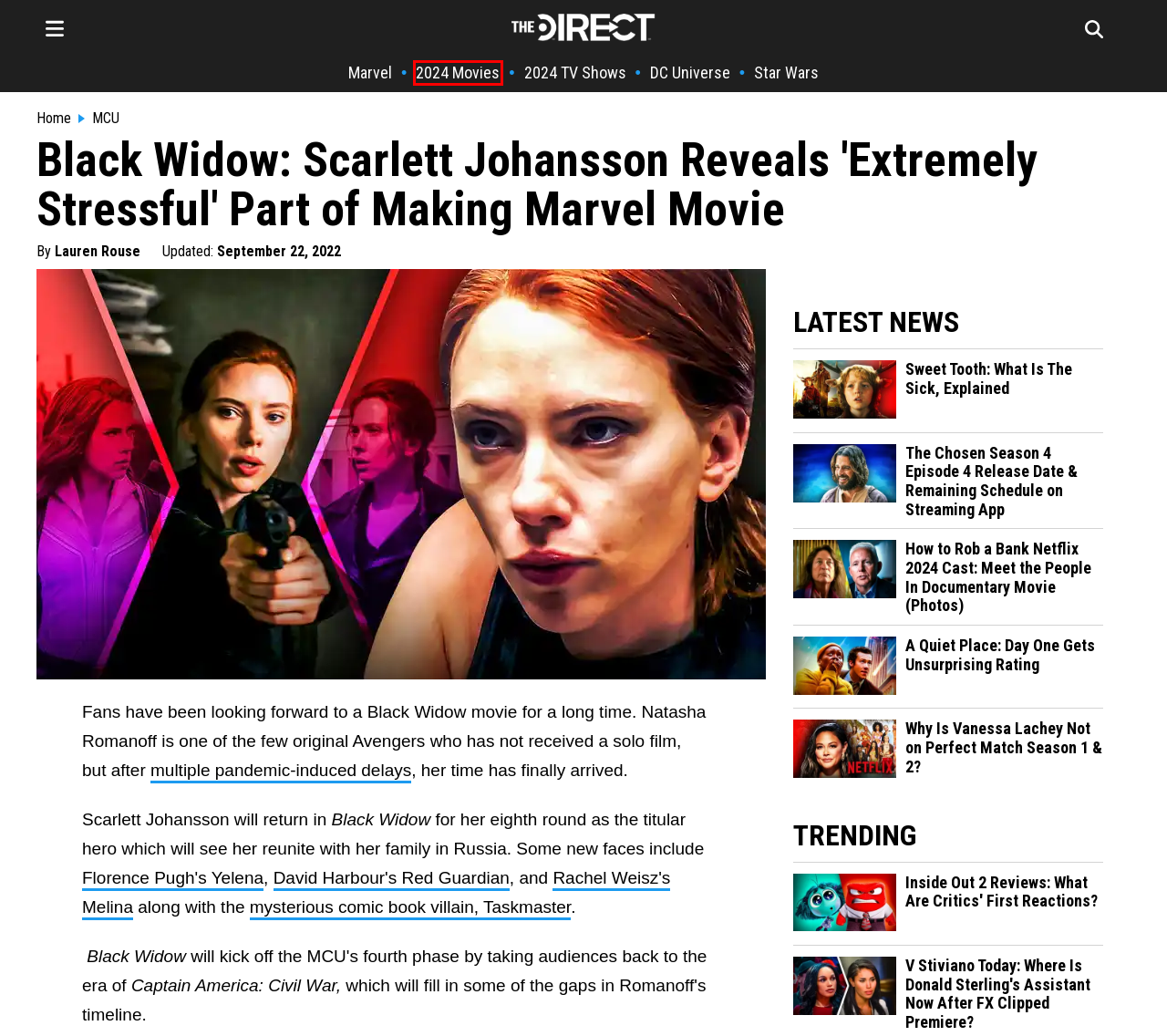You have a screenshot of a webpage where a red bounding box highlights a specific UI element. Identify the description that best matches the resulting webpage after the highlighted element is clicked. The choices are:
A. New Movies Coming Out: Upcoming Movie Release Dates for 2024 and Beyond | The Direct
B. MCU News | Marvel Cinematic Universe Latest Rumors
C. Florence Pugh Comments on How Black Widow Sets Up Her Marvel Future
D. Scarlett Johansson's Black Widow: MCU Artist Releases Official Taskmaster Image
E. The Direct | Breaking News for Entertainment Pop Culture
F. V Stiviano Today: Where Is Donald Sterling's Assistant Now After FX Clipped Premiere?
G. DC Comic Universe Movie News & Rumors | The Direct
H. New TV Series Coming Out: Every Release Date and Streaming Platform For 2024 | The Direct

A